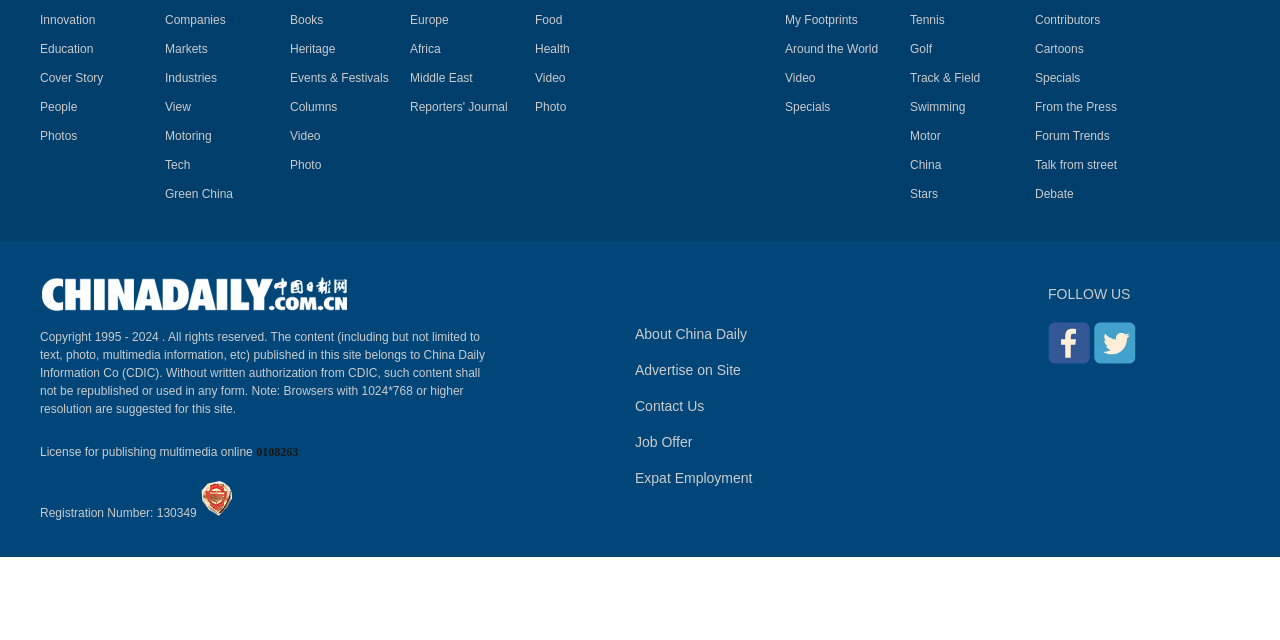Provide the bounding box coordinates for the UI element described in this sentence: "My Footprints". The coordinates should be four float values between 0 and 1, i.e., [left, top, right, bottom].

[0.613, 0.02, 0.67, 0.042]